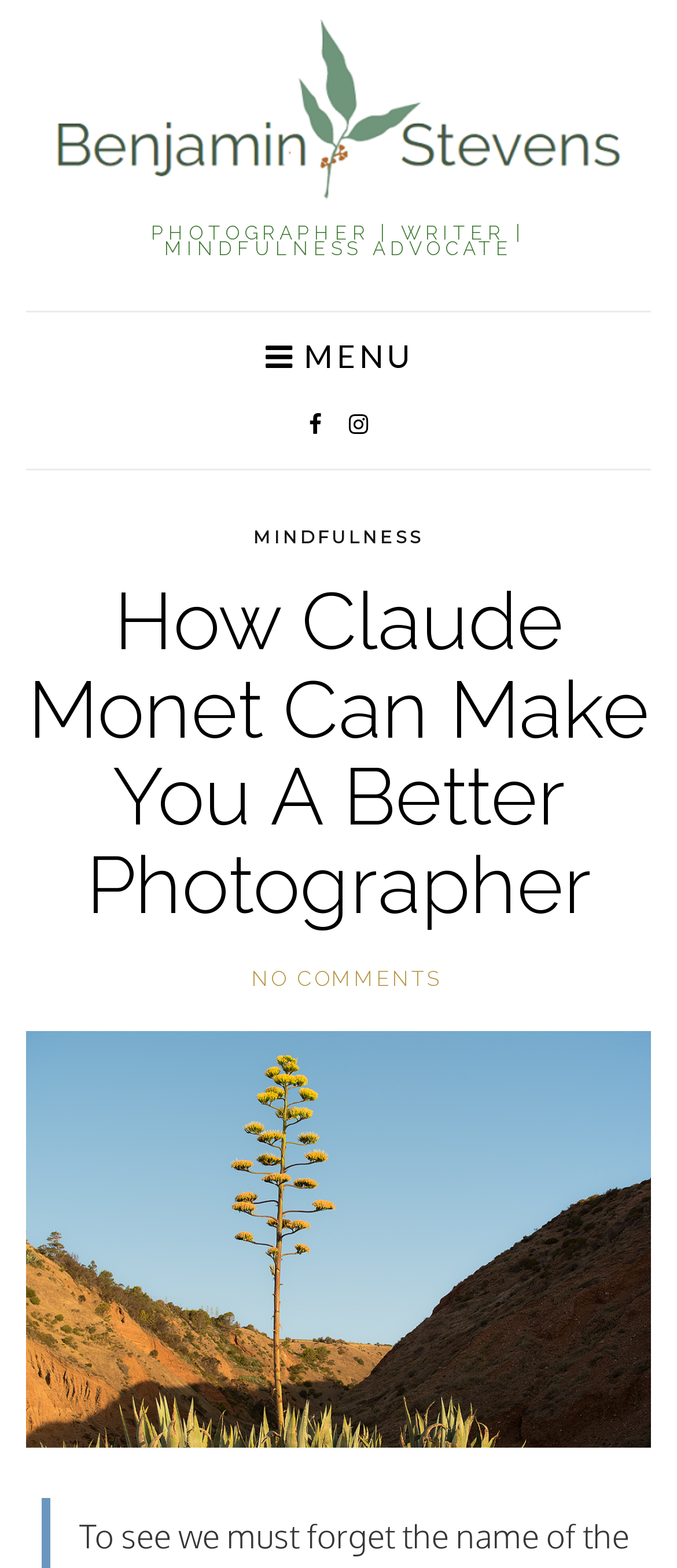What is the name of the website?
We need a detailed and exhaustive answer to the question. Please elaborate.

I found this name by looking at the heading element with the text 'Benjamin Stevens Photography' which is located at the top of the webpage.